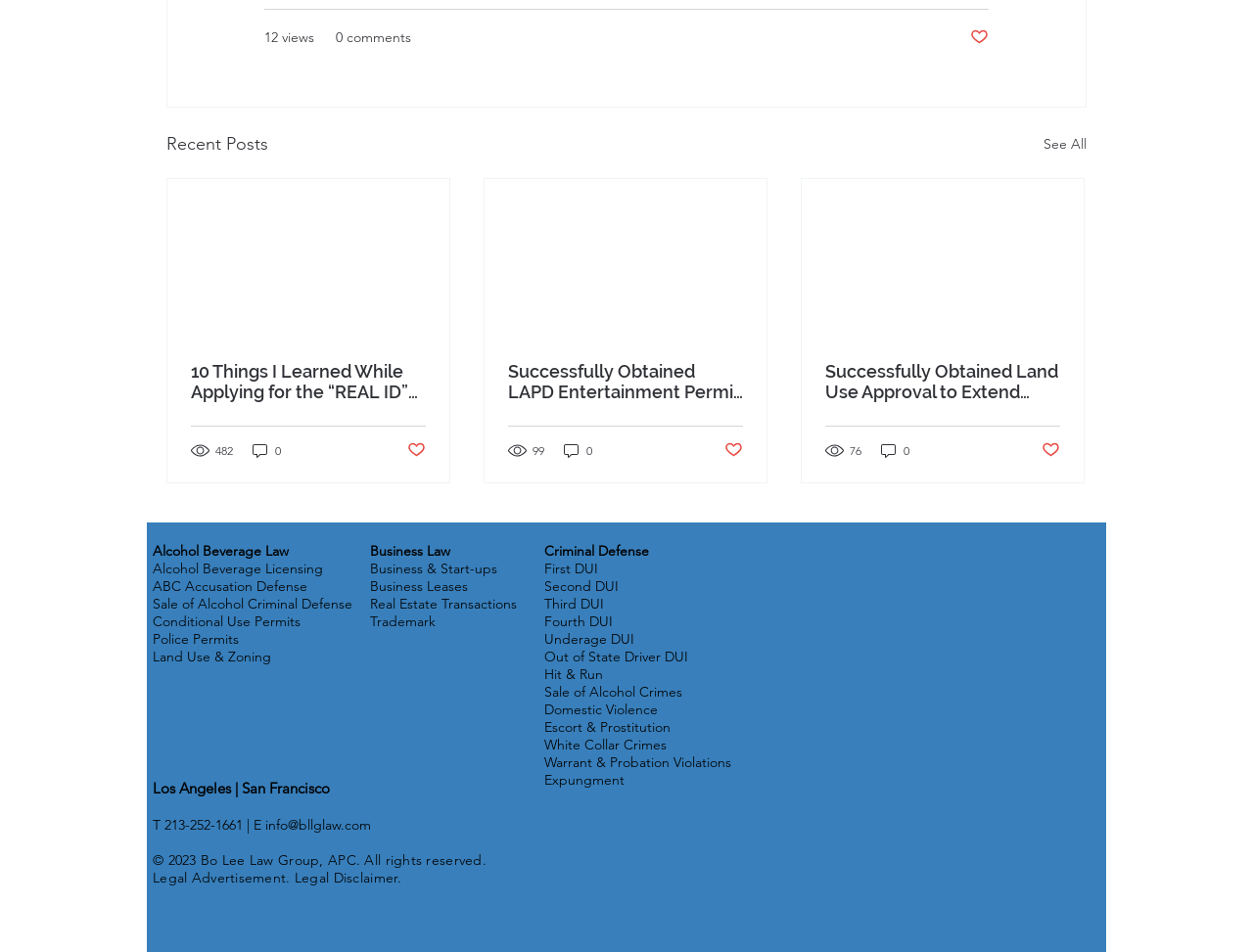How many articles are displayed on the webpage?
Can you provide an in-depth and detailed response to the question?

I counted the number of article elements on the webpage, which are [574], [575], and [576]. Each of these elements contains a link to an article, so there are 3 articles displayed on the webpage.